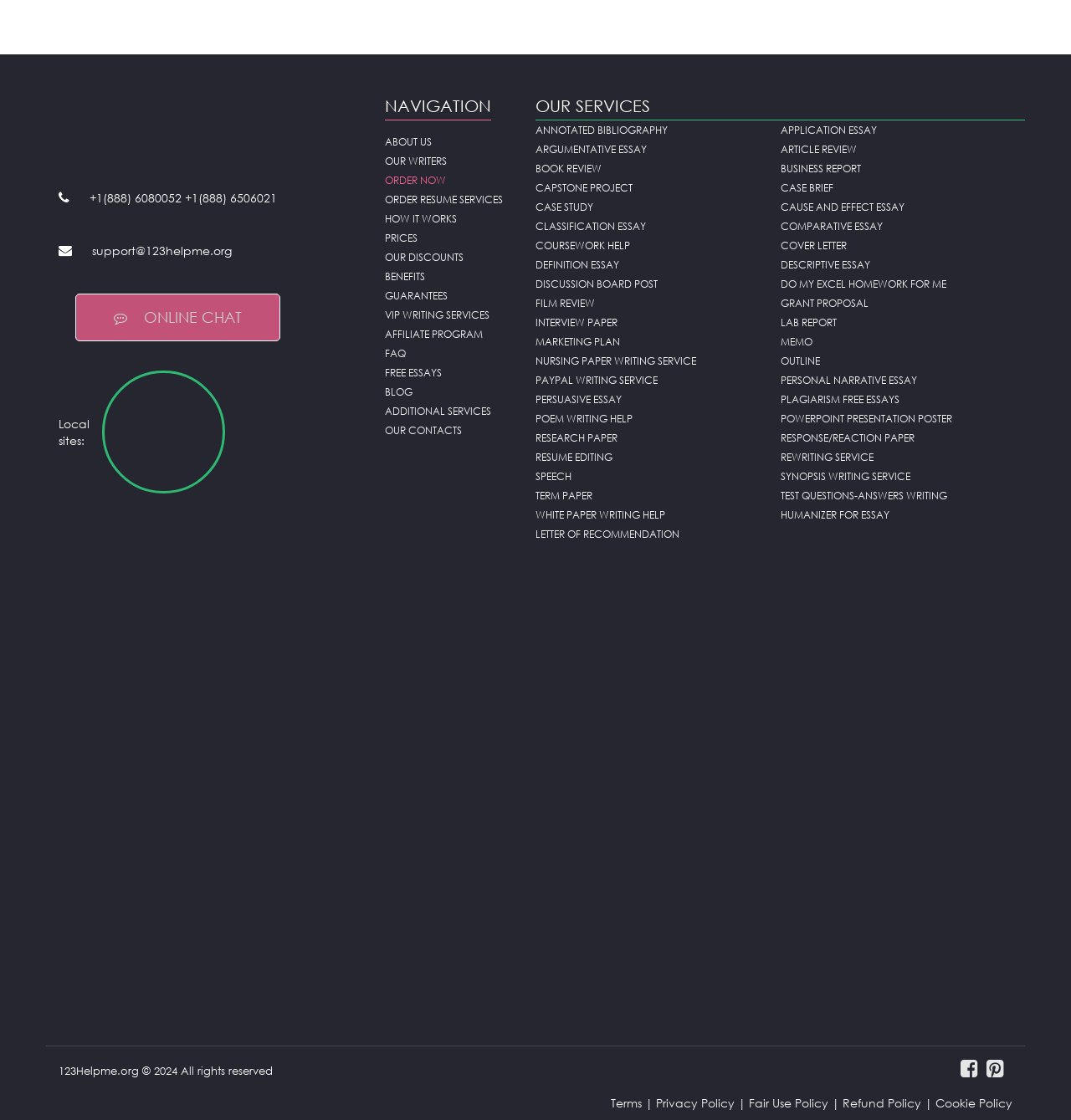Give a one-word or one-phrase response to the question: 
What is the phone number for support?

+1(888) 6080052